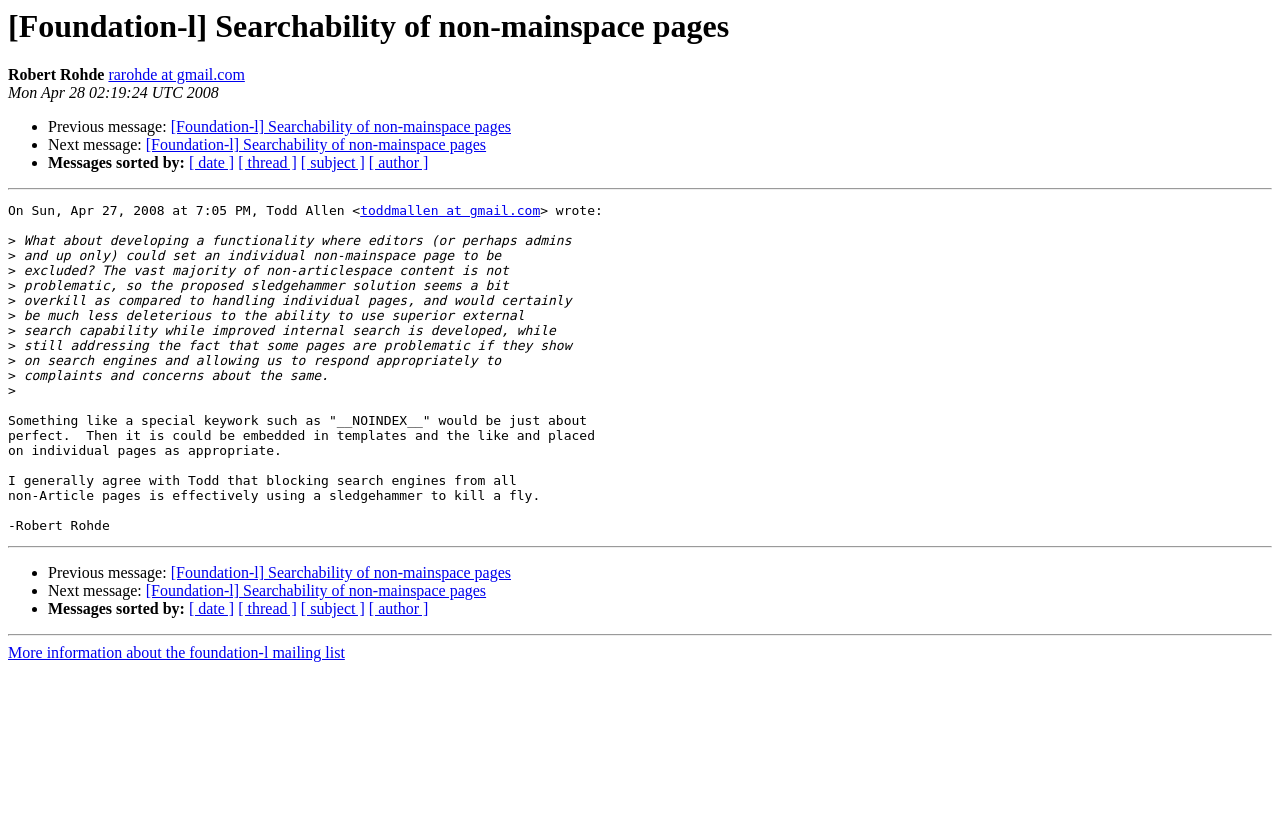Identify the bounding box coordinates for the element you need to click to achieve the following task: "View next message". The coordinates must be four float values ranging from 0 to 1, formatted as [left, top, right, bottom].

[0.038, 0.167, 0.114, 0.187]